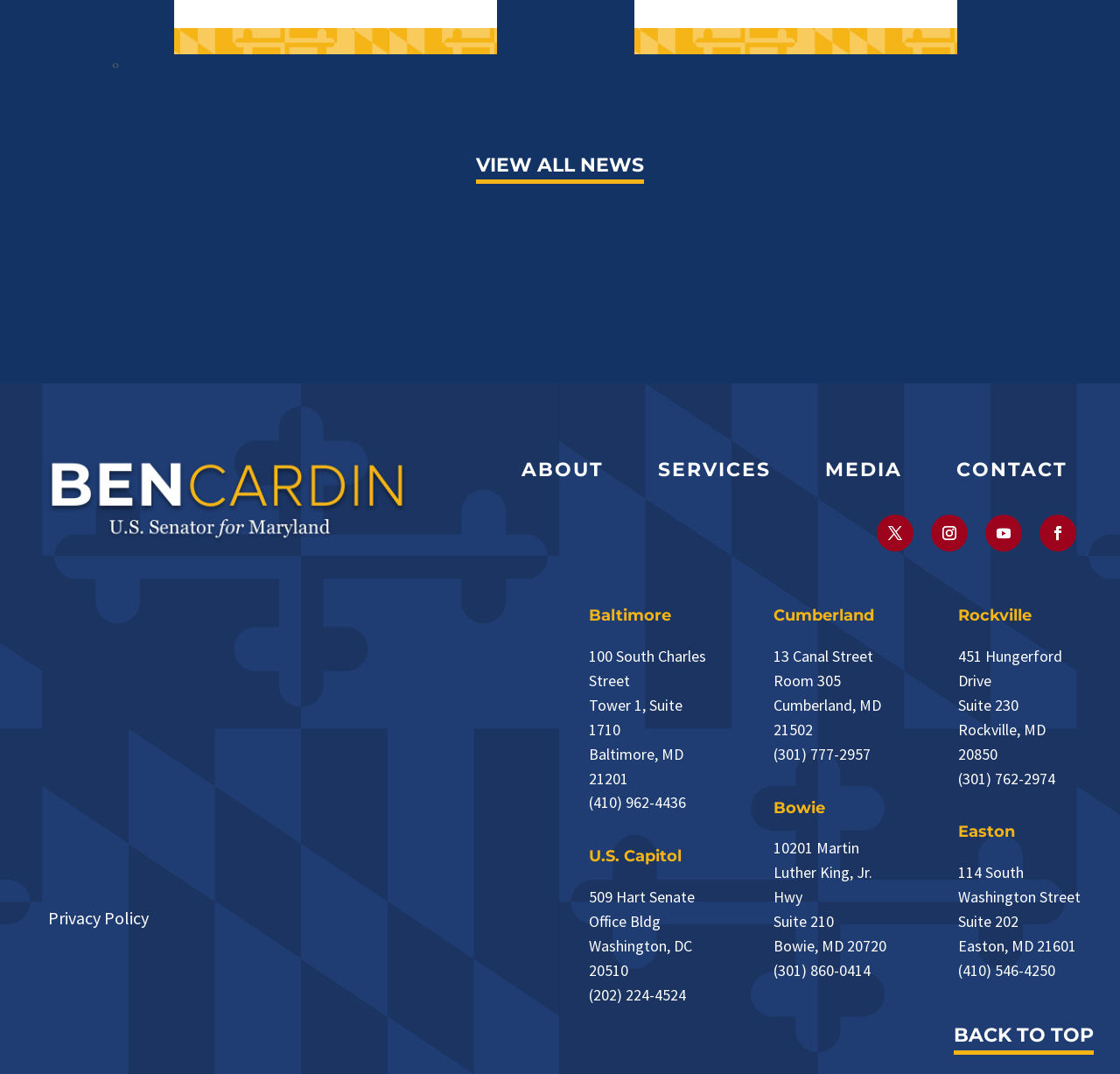Please find the bounding box for the UI element described by: "View All News".

[0.425, 0.139, 0.575, 0.169]